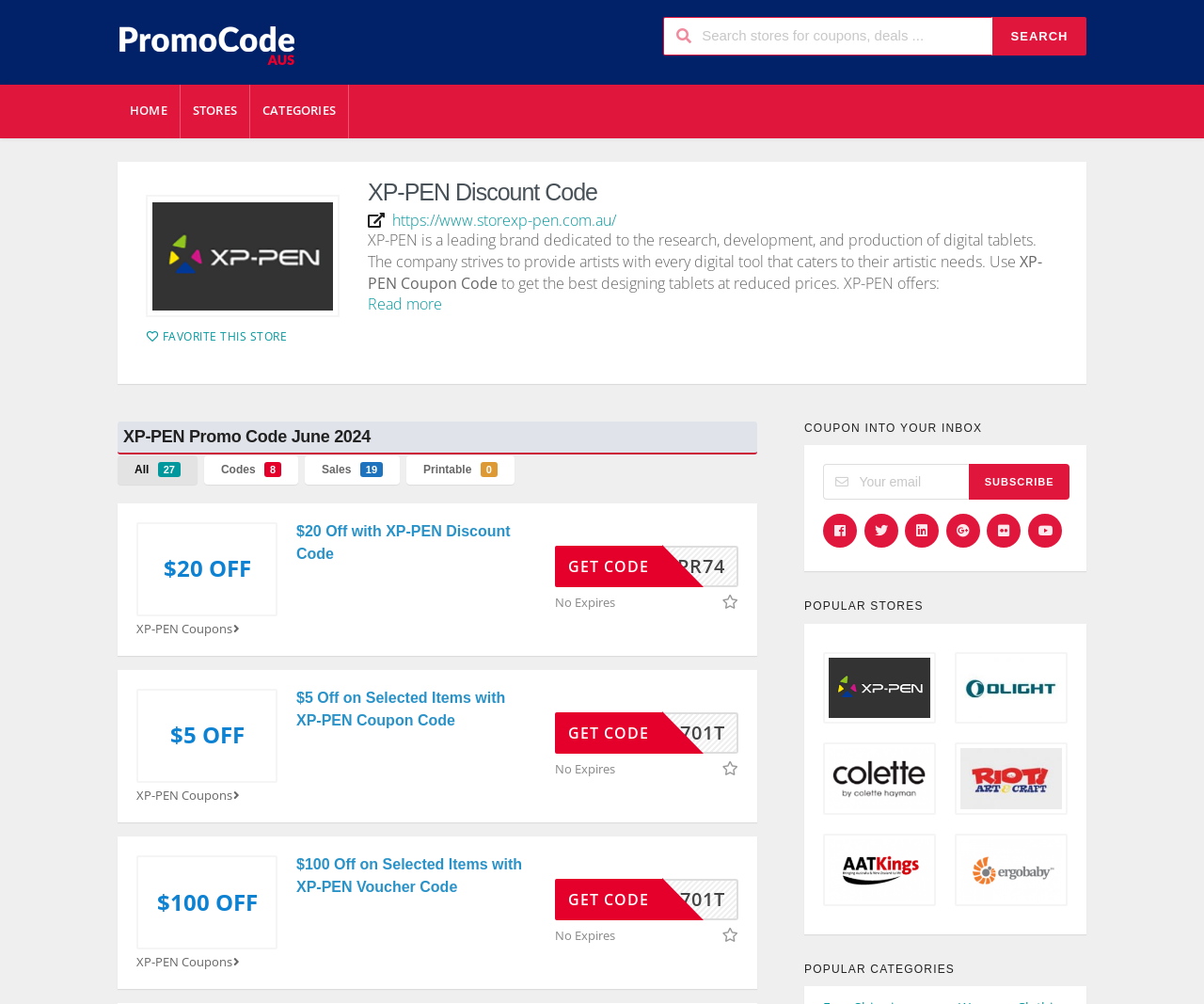Highlight the bounding box coordinates of the element that should be clicked to carry out the following instruction: "Subscribe to coupon newsletter". The coordinates must be given as four float numbers ranging from 0 to 1, i.e., [left, top, right, bottom].

[0.684, 0.462, 0.805, 0.498]